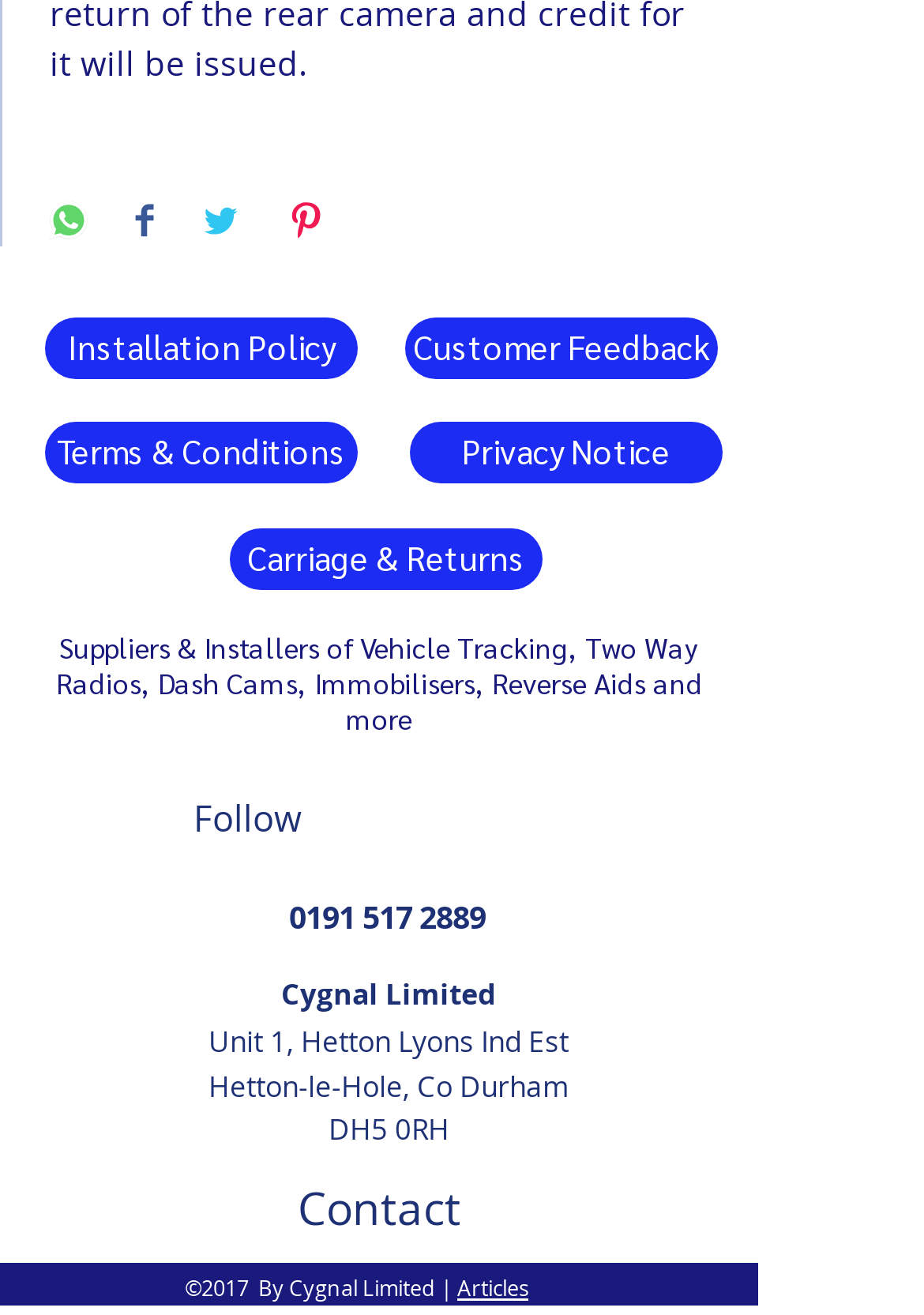What is the name of the company?
Provide an in-depth and detailed explanation in response to the question.

The webpage has multiple instances of the company name 'Cygnal Limited', including in the static text elements and the copyright notice, indicating that the company name is indeed Cygnal Limited.